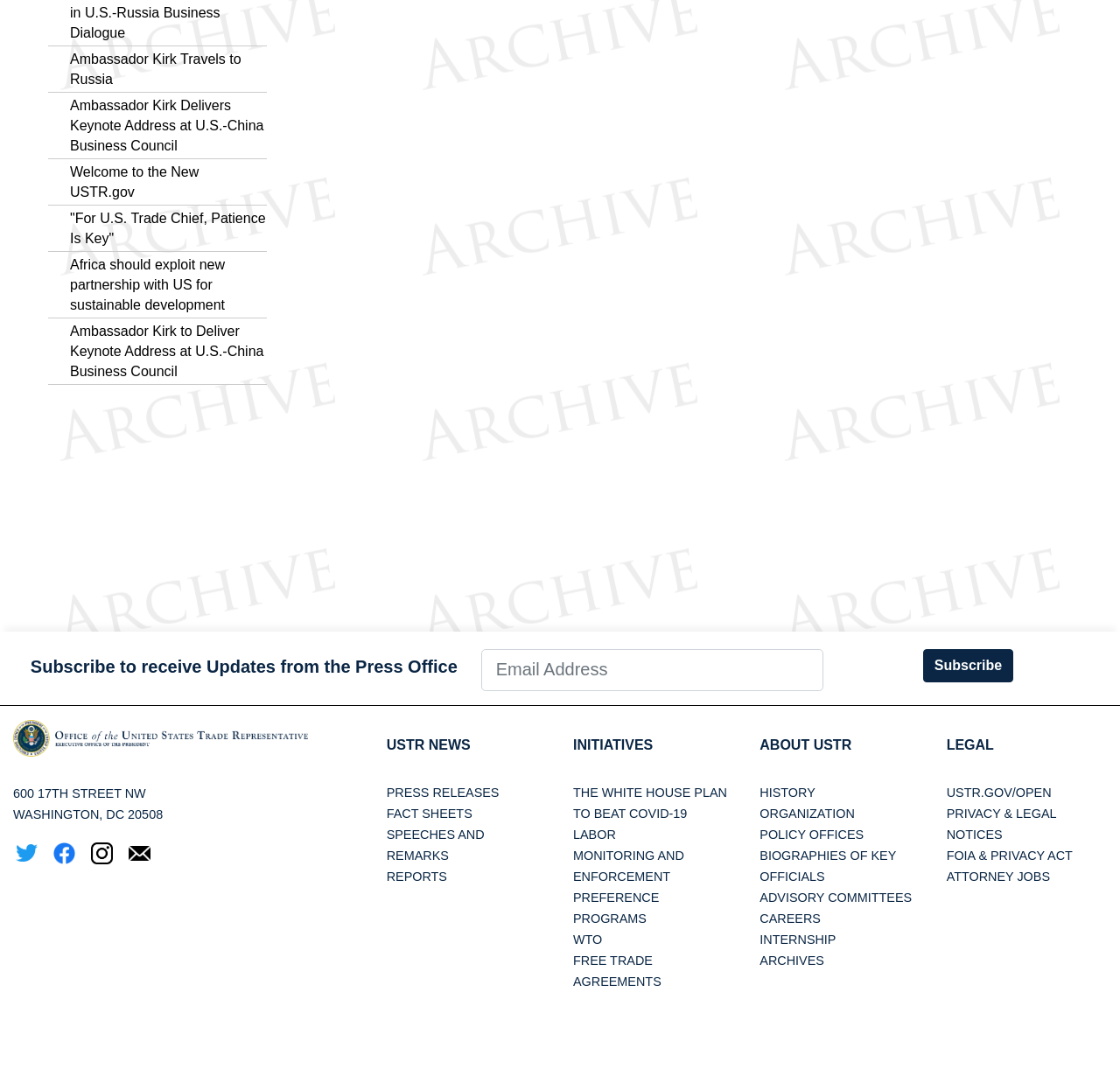Answer the question in a single word or phrase:
How can I subscribe to receive updates from the Press Office?

Enter email address and click Subscribe